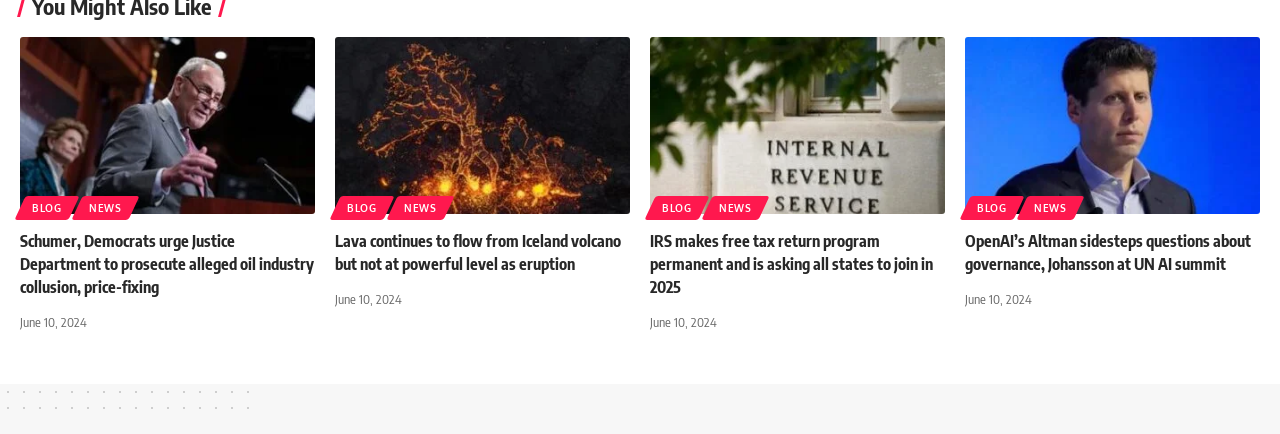Provide a single word or phrase to answer the given question: 
What are the categories of the news articles?

BLOG, NEWS